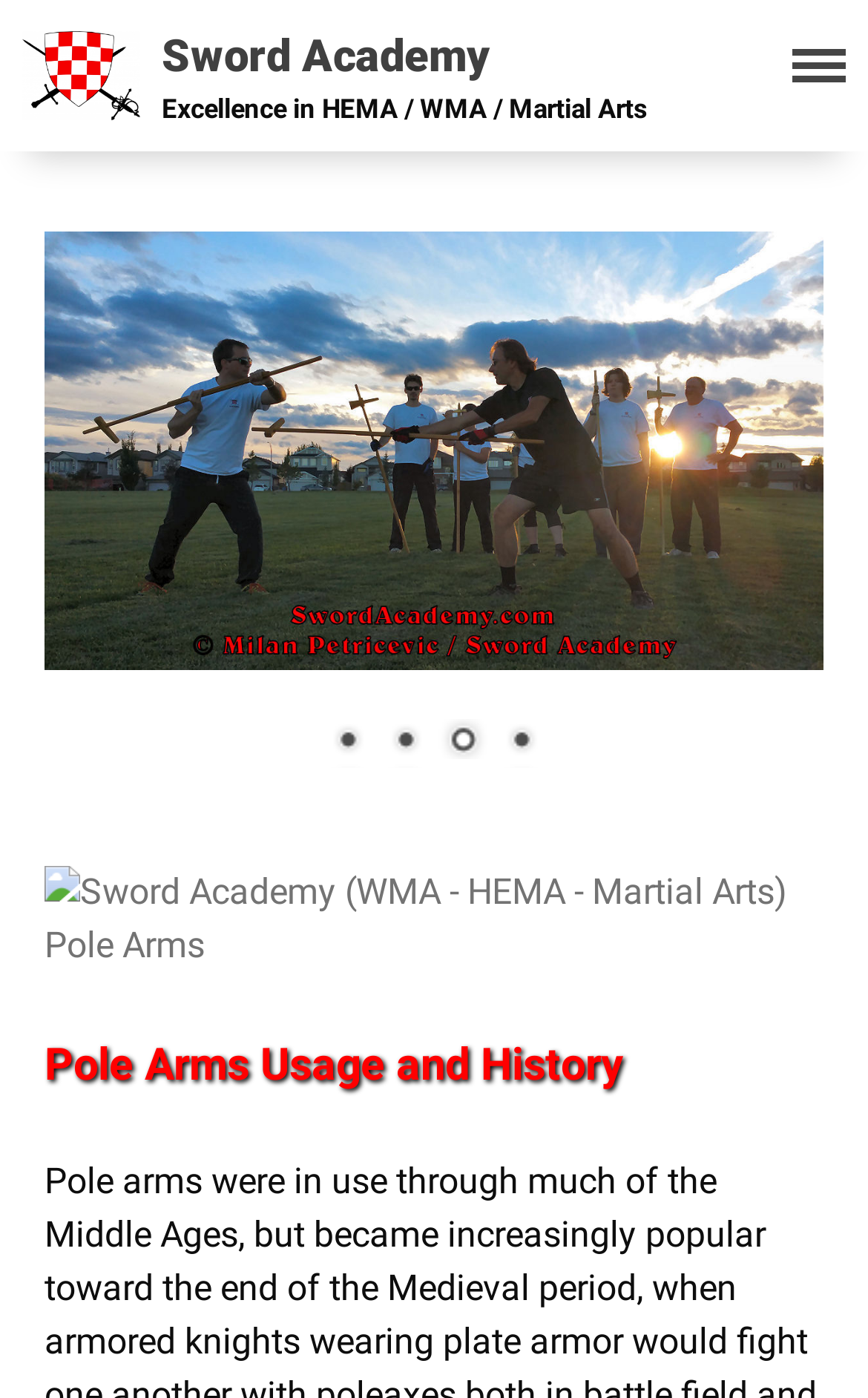How many slides are in the slideshow?
Look at the image and respond with a one-word or short phrase answer.

4